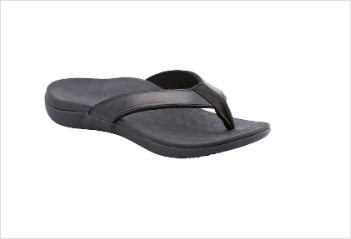Generate an in-depth description of the image you see.

The image showcases a stylish pair of black thongs, which feature a sleek and minimalist design. The footwear boasts a comfortable strap across the foot, ensuring both style and support. These thongs are highlighted as part of the Revere footwear range, known for providing fashionable, accommodating options that cater to individual fit and comfort needs. Ideal for casual wear, they exemplify the brand's commitment to comfort and practicality, suggesting their suitability for everyday use or relaxed outings. For a perfect fit, customers are encouraged to visit the store or call for more personalized fitting assistance.